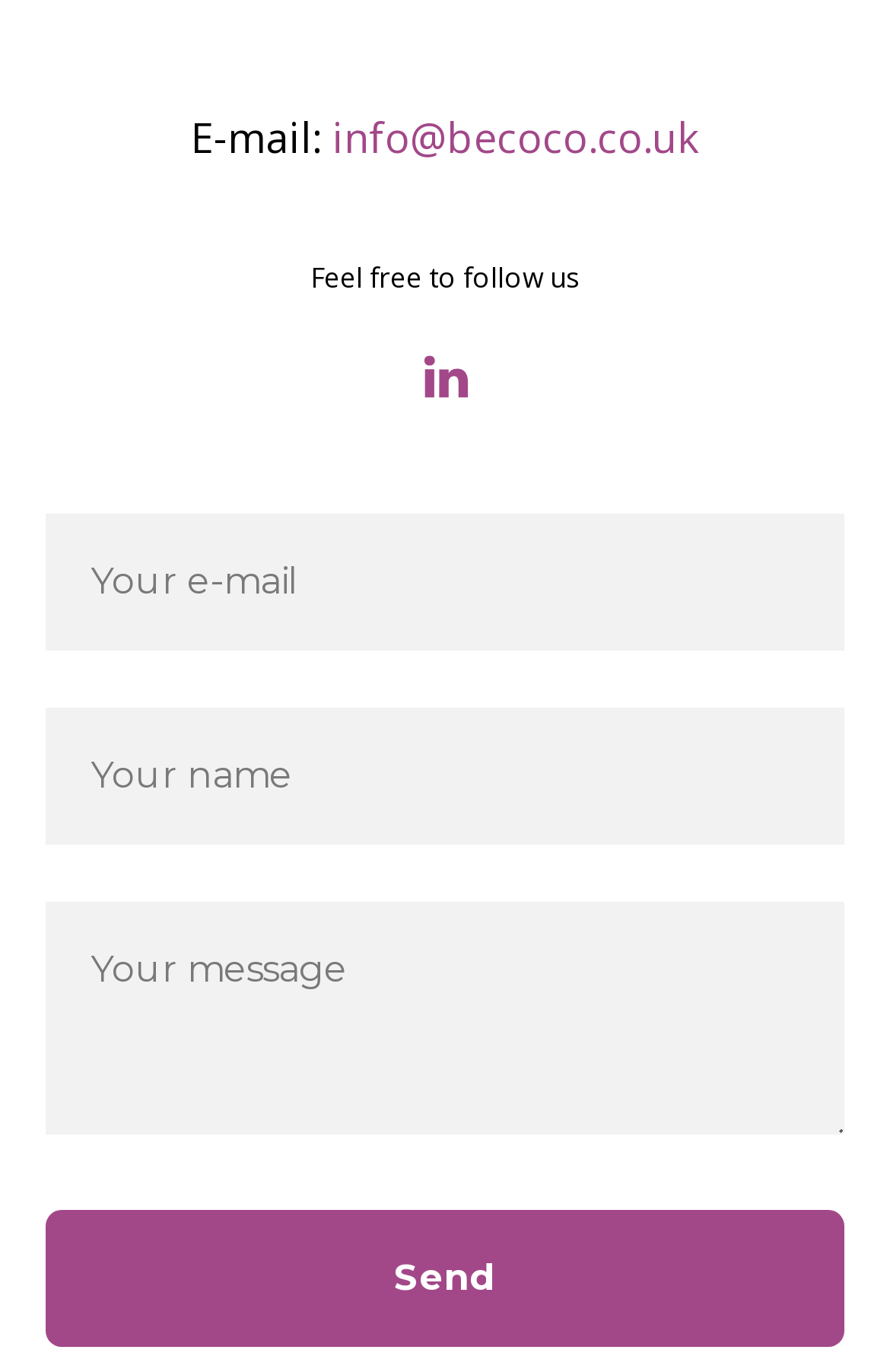Identify the coordinates of the bounding box for the element described below: "Send". Return the coordinates as four float numbers between 0 and 1: [left, top, right, bottom].

[0.051, 0.881, 0.949, 0.981]